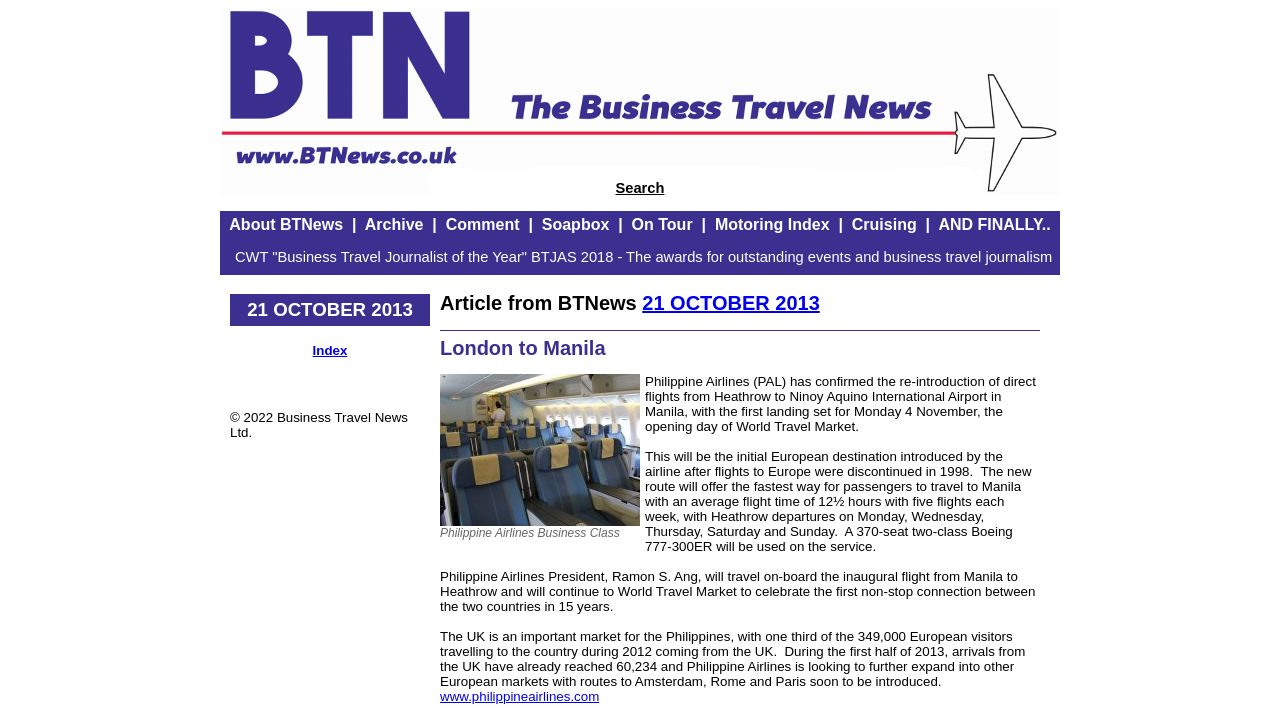Offer an in-depth caption of the entire webpage.

The webpage is about Business Travel News, with a prominent image at the top center of the page. Below the image, there is a row of links, including "Search", "About BTNews", "Archive", "Comment", "Soapbox", "On Tour", "Motoring Index", "Cruising", and "AND FINALLY..". These links are evenly spaced and take up most of the width of the page.

To the right of the image, there is a block of text that appears to be an award or recognition, stating that CWT is the "Business Travel Journalist of the Year" in 2018. Below this text, there is a date "21 OCTOBER 2013" and a link to "Index".

The main content of the page is an article about Philippine Airlines, with a heading "Article from BTNews 21 OCTOBER 2013". The article is divided into several sections, with headings "London to Manila" and paragraphs of text describing the airline's new route from Heathrow to Manila. There is also an image of a plane, likely a Boeing 777-300ER, which is used on the service.

The article continues with more paragraphs of text, discussing the details of the new route, including the flight schedule and the airline's plans to expand into other European markets. At the bottom of the page, there is a link to the Philippine Airlines website and a copyright notice stating "© 2022 Business Travel News Ltd.".